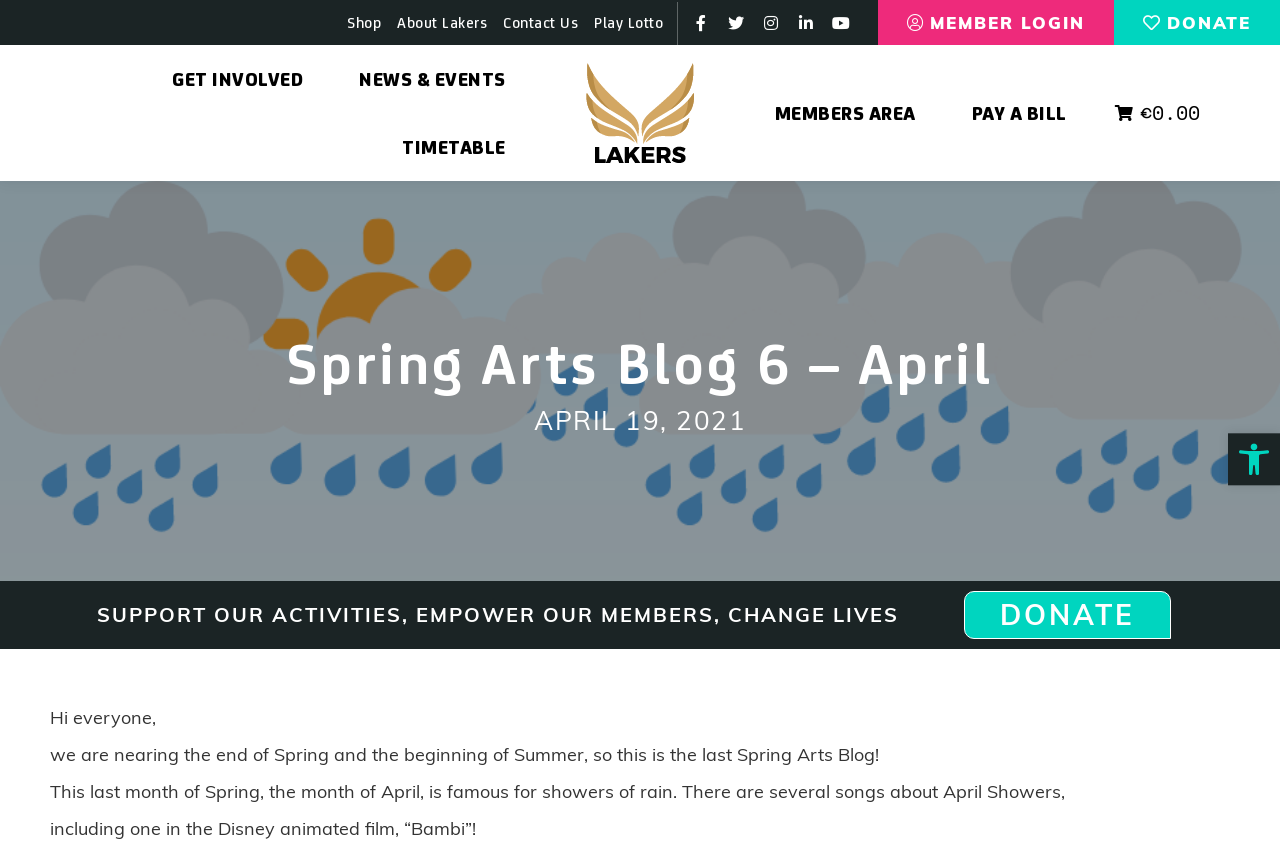How many menus are there?
Using the image as a reference, answer the question with a short word or phrase.

3